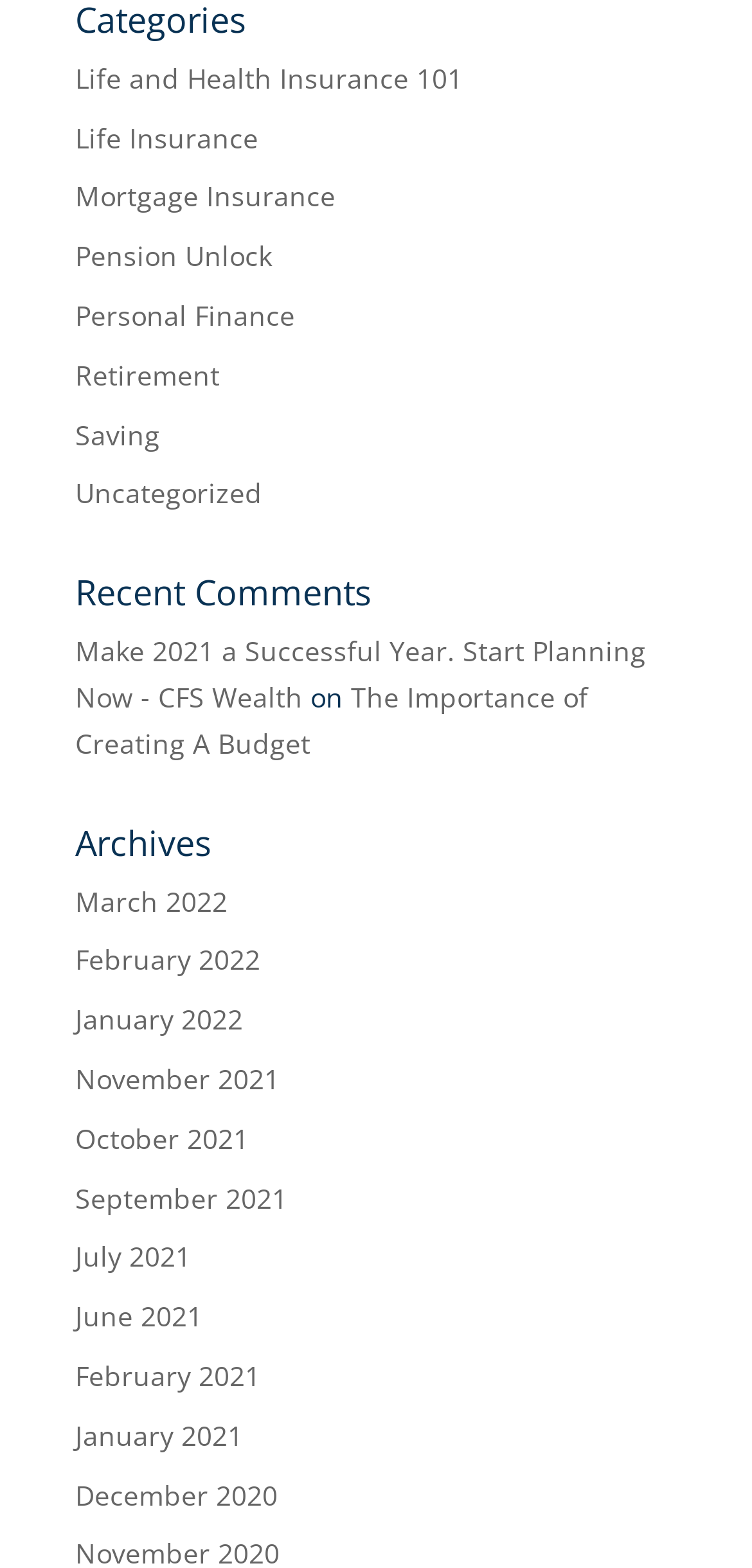Identify the bounding box coordinates for the region of the element that should be clicked to carry out the instruction: "Read recent comment Make 2021 a Successful Year. Start Planning Now". The bounding box coordinates should be four float numbers between 0 and 1, i.e., [left, top, right, bottom].

[0.1, 0.404, 0.859, 0.456]